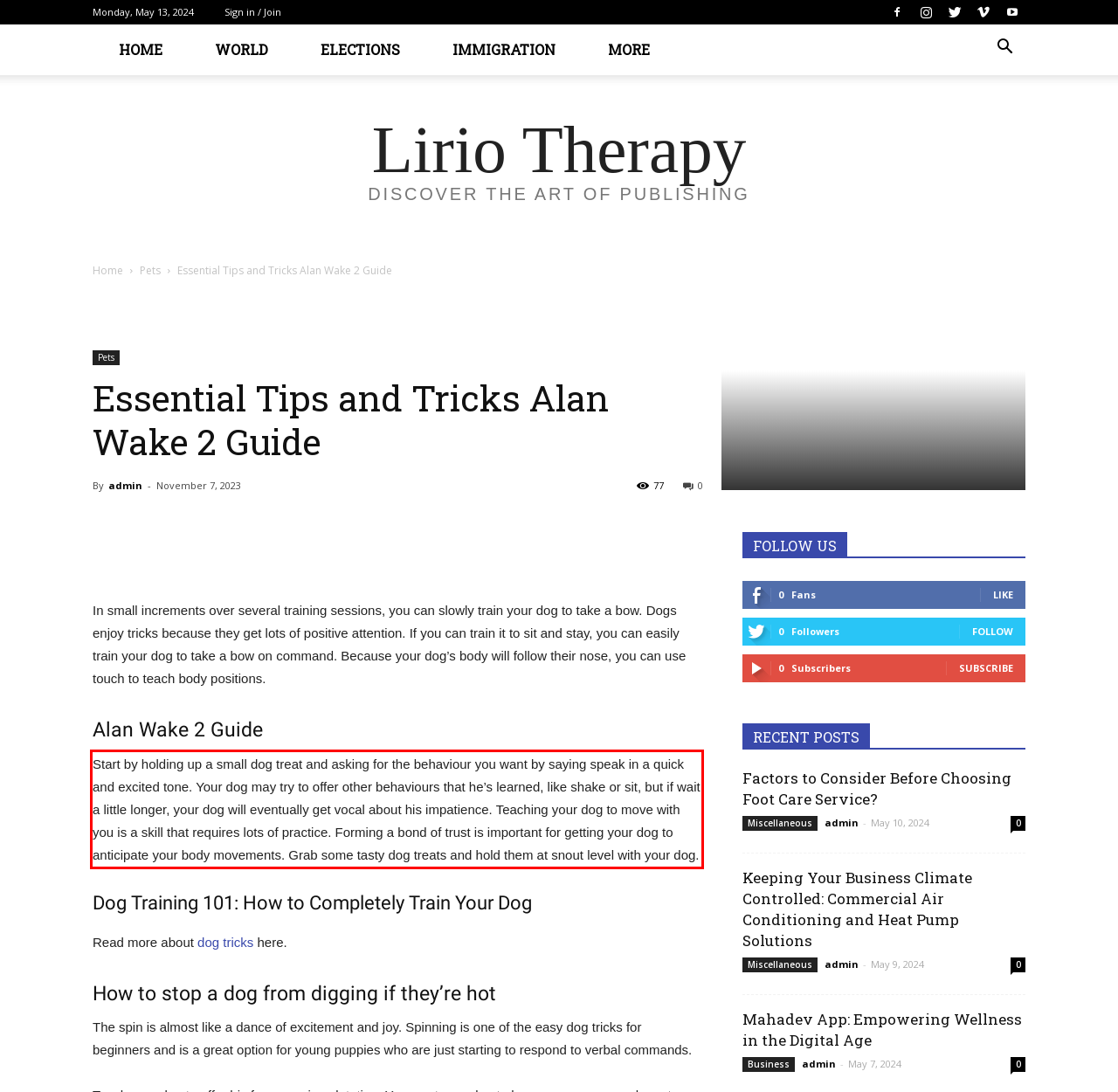Your task is to recognize and extract the text content from the UI element enclosed in the red bounding box on the webpage screenshot.

Start by holding up a small dog treat and asking for the behaviour you want by saying speak in a quick and excited tone. Your dog may try to offer other behaviours that he’s learned, like shake or sit, but if wait a little longer, your dog will eventually get vocal about his impatience. Teaching your dog to move with you is a skill that requires lots of practice. Forming a bond of trust is important for getting your dog to anticipate your body movements. Grab some tasty dog treats and hold them at snout level with your dog.